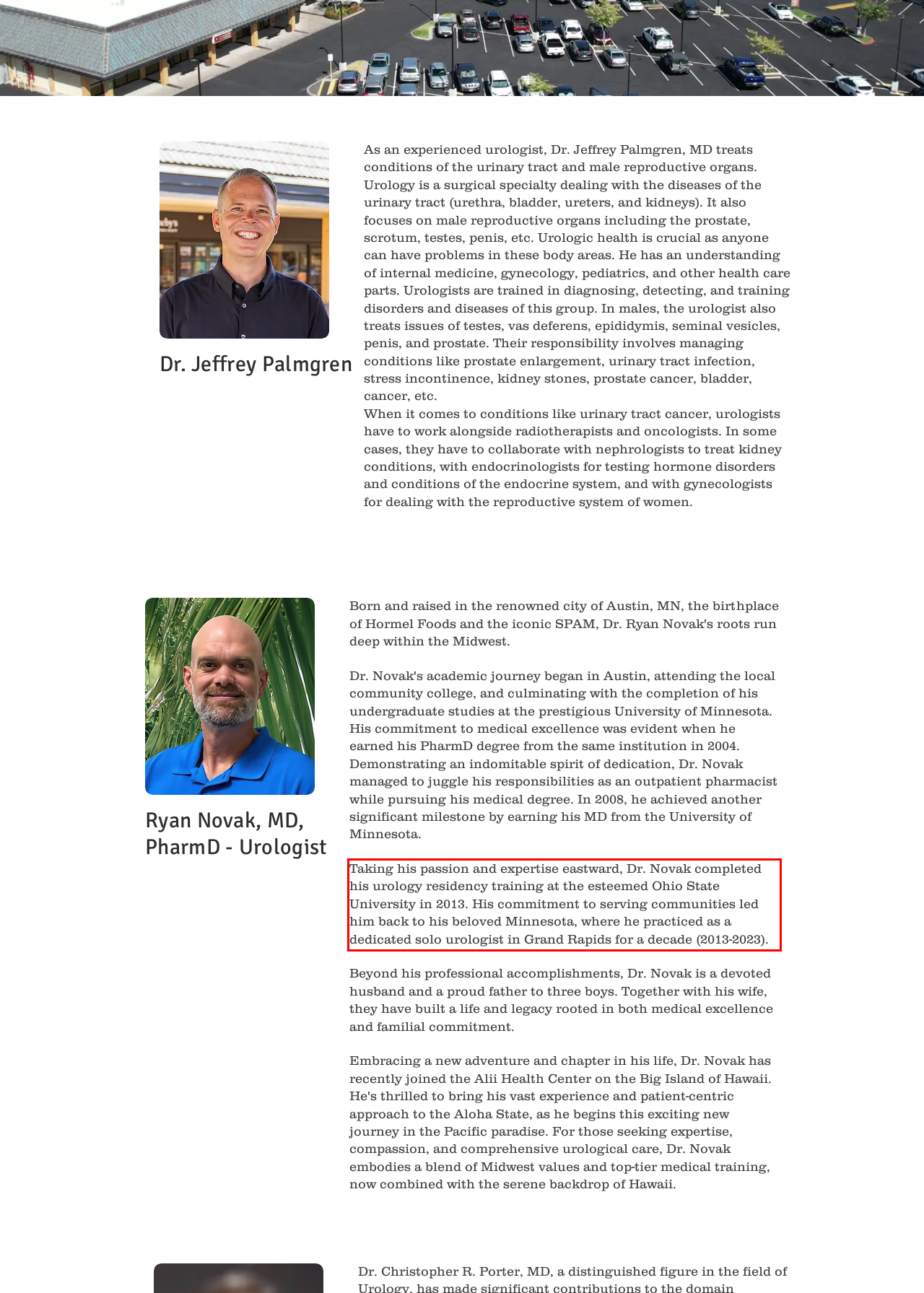Please look at the webpage screenshot and extract the text enclosed by the red bounding box.

Taking his passion and expertise eastward, Dr. Novak completed his urology residency training at the esteemed Ohio State University in 2013. His commitment to serving communities led him back to his beloved Minnesota, where he practiced as a dedicated solo urologist in Grand Rapids for a decade (2013-2023).